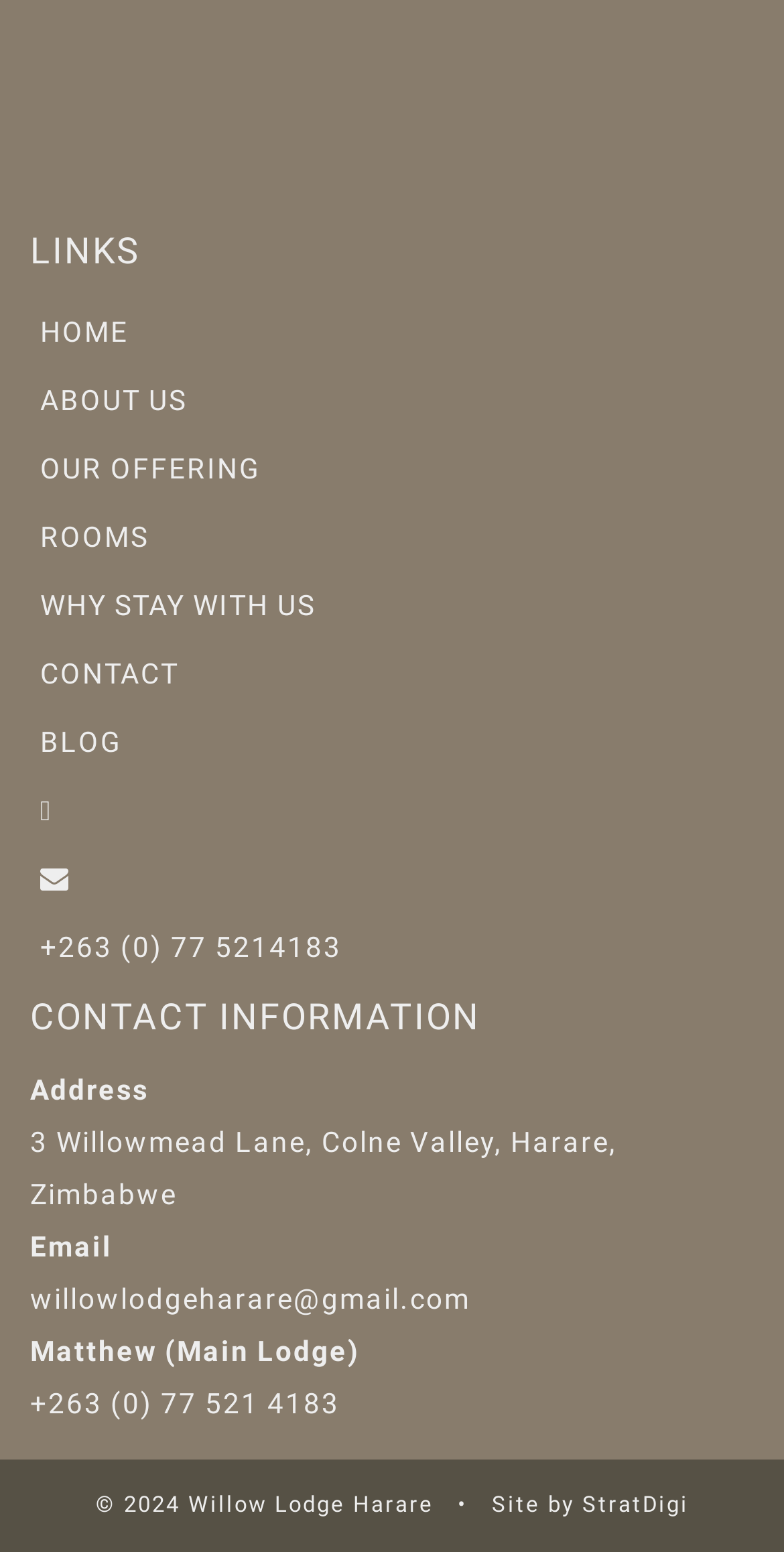Find and indicate the bounding box coordinates of the region you should select to follow the given instruction: "check contact information".

[0.038, 0.641, 0.613, 0.668]